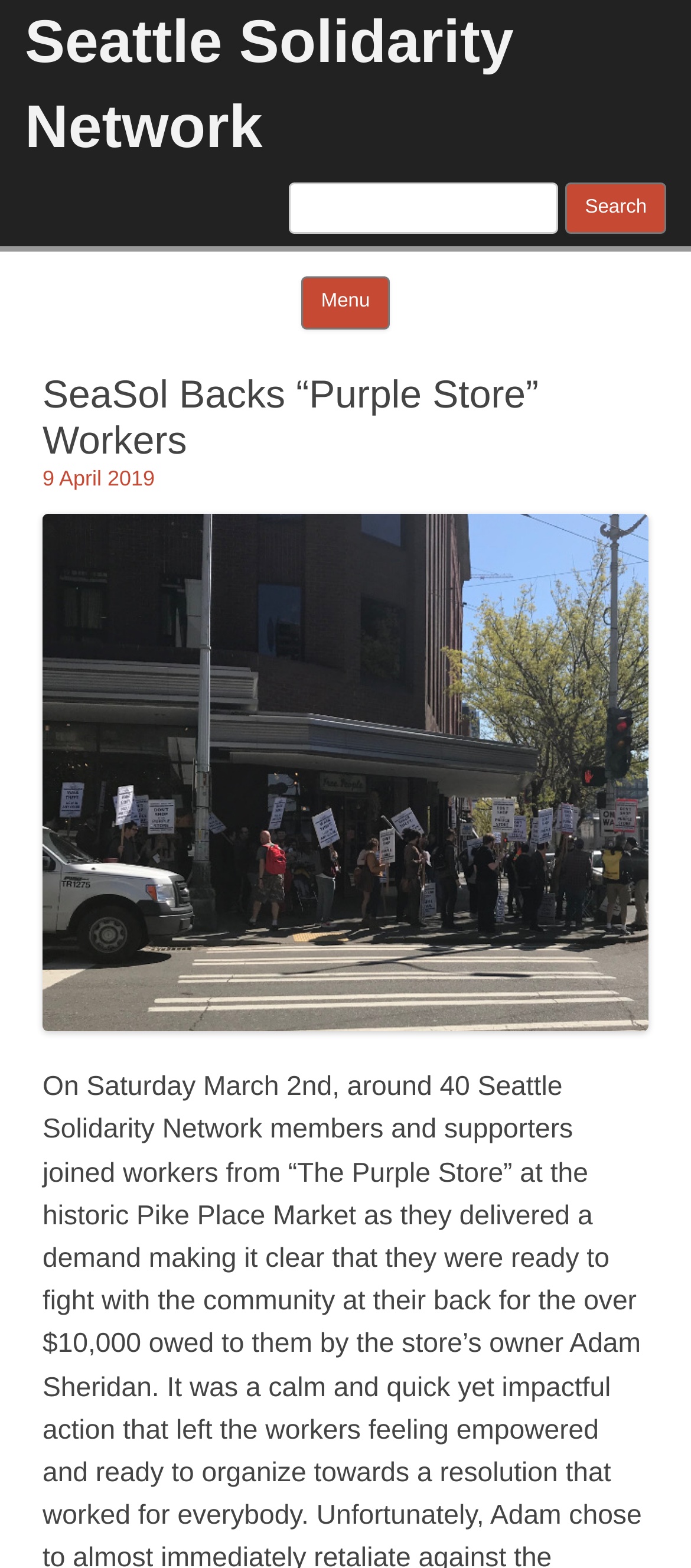Provide your answer in one word or a succinct phrase for the question: 
What is the name of the network?

Seattle Solidarity Network